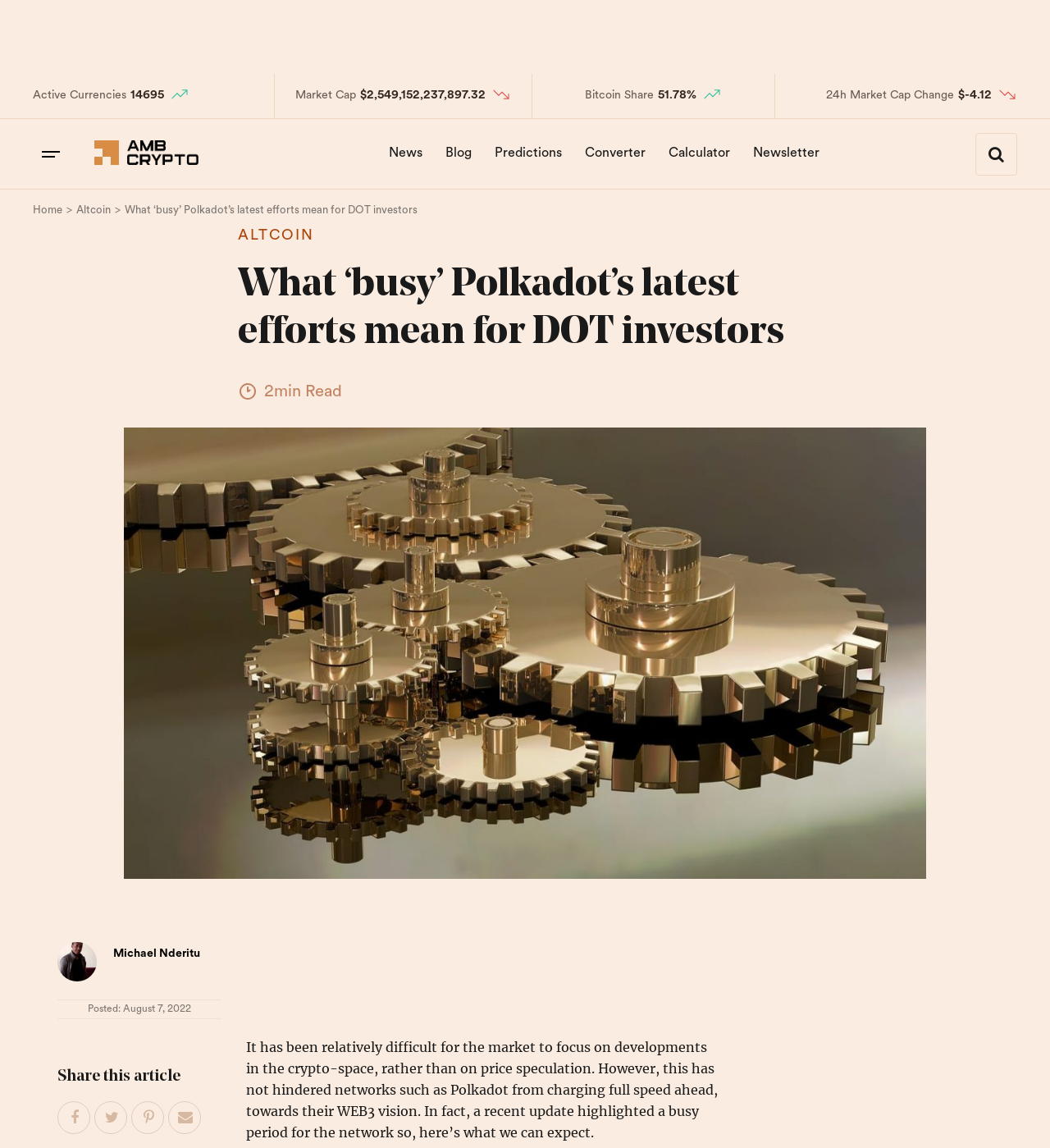Can you specify the bounding box coordinates for the region that should be clicked to fulfill this instruction: "Share this article on Facebook".

[0.055, 0.96, 0.087, 0.989]